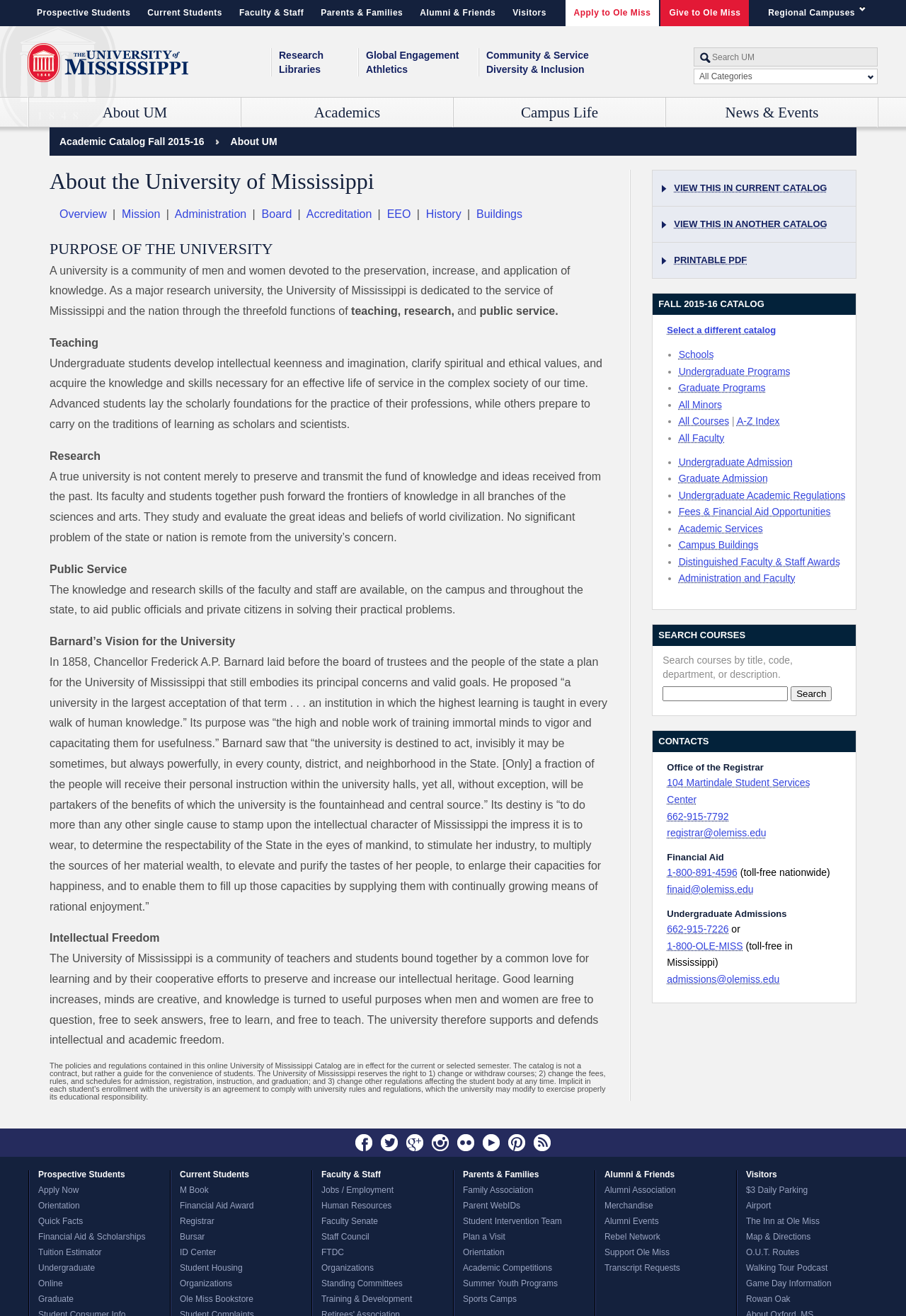Determine the bounding box coordinates for the area that needs to be clicked to fulfill this task: "Visit the About UM page". The coordinates must be given as four float numbers between 0 and 1, i.e., [left, top, right, bottom].

[0.032, 0.074, 0.266, 0.097]